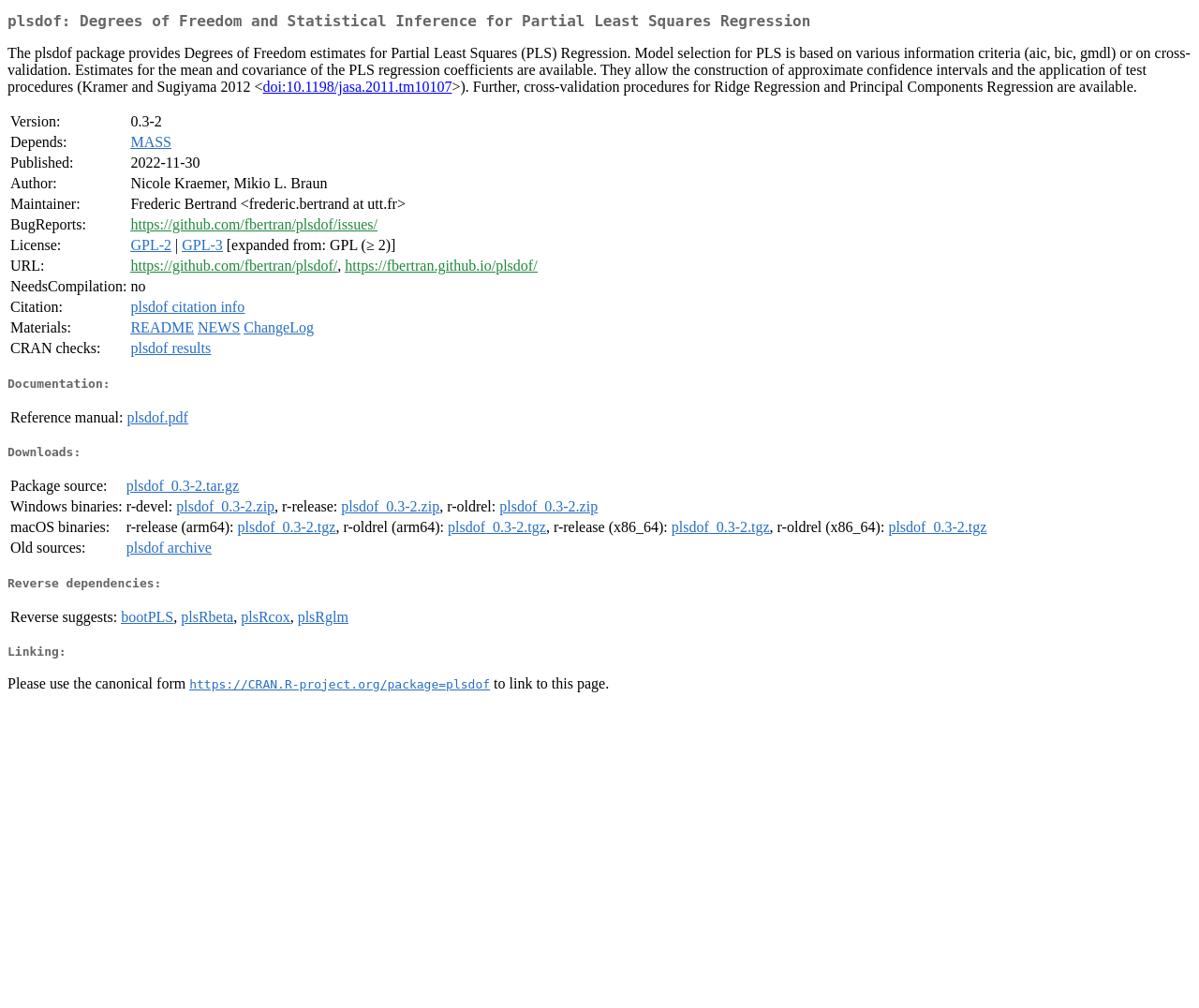Answer in one word or a short phrase: 
What is the URL of the package?

https://github.com/fbertran/plsdof/